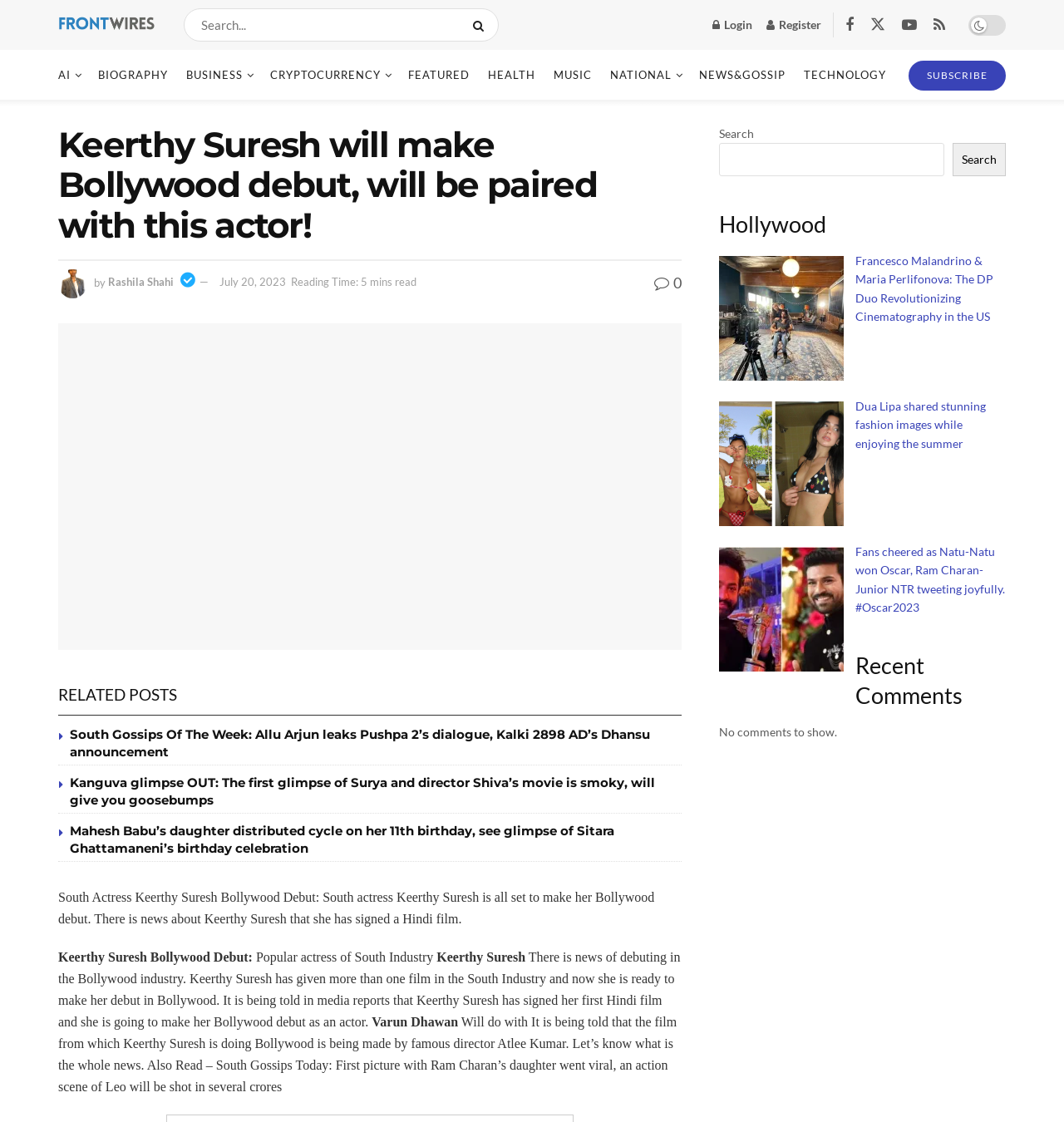Identify the bounding box coordinates for the UI element described by the following text: "Cricket". Provide the coordinates as four float numbers between 0 and 1, in the format [left, top, right, bottom].

None